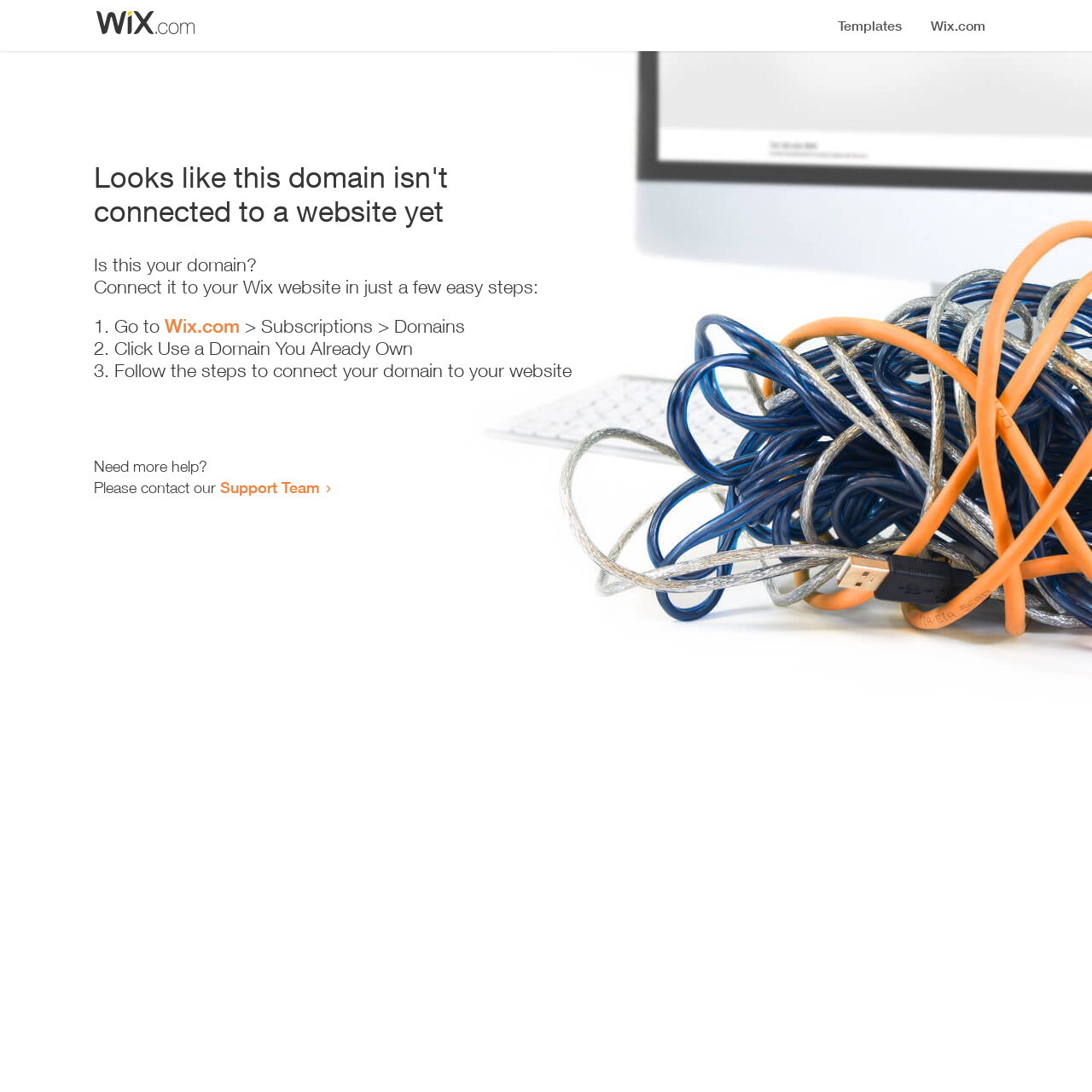Predict the bounding box of the UI element that fits this description: "Support Team".

[0.202, 0.438, 0.293, 0.455]